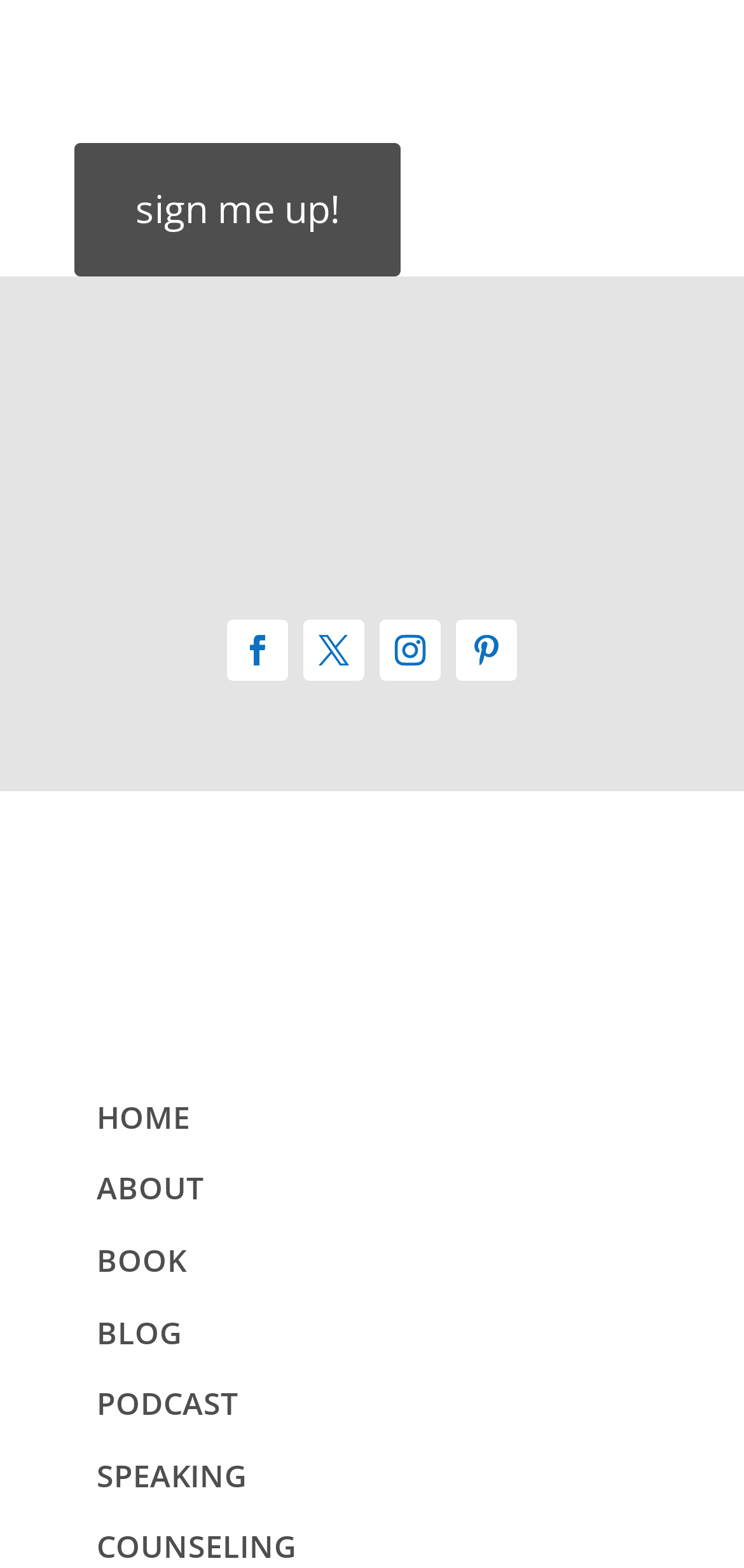Give a one-word or one-phrase response to the question:
How many links are there in the 'Connect with me' section?

4